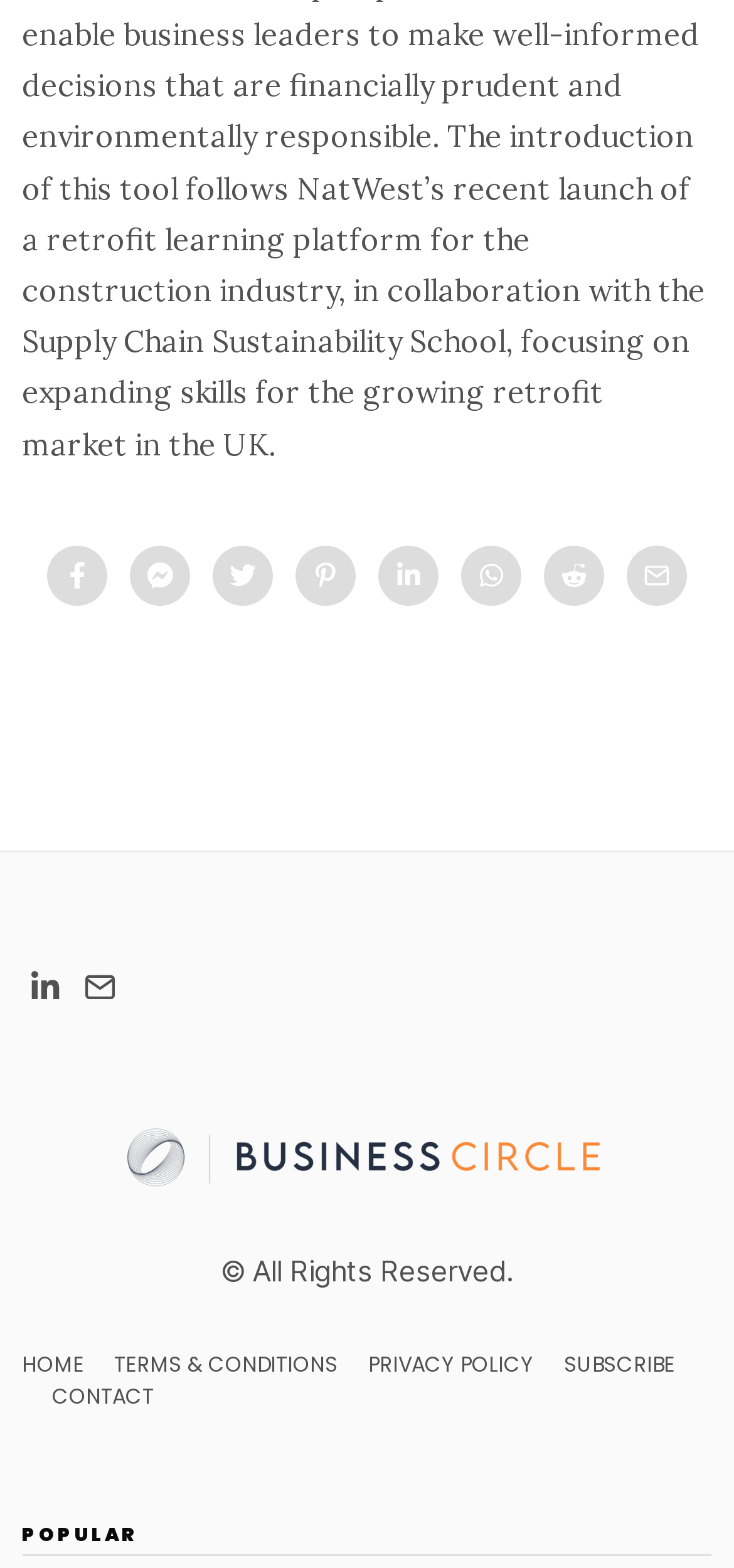Please answer the following question using a single word or phrase: 
How many links are there in the footer?

5